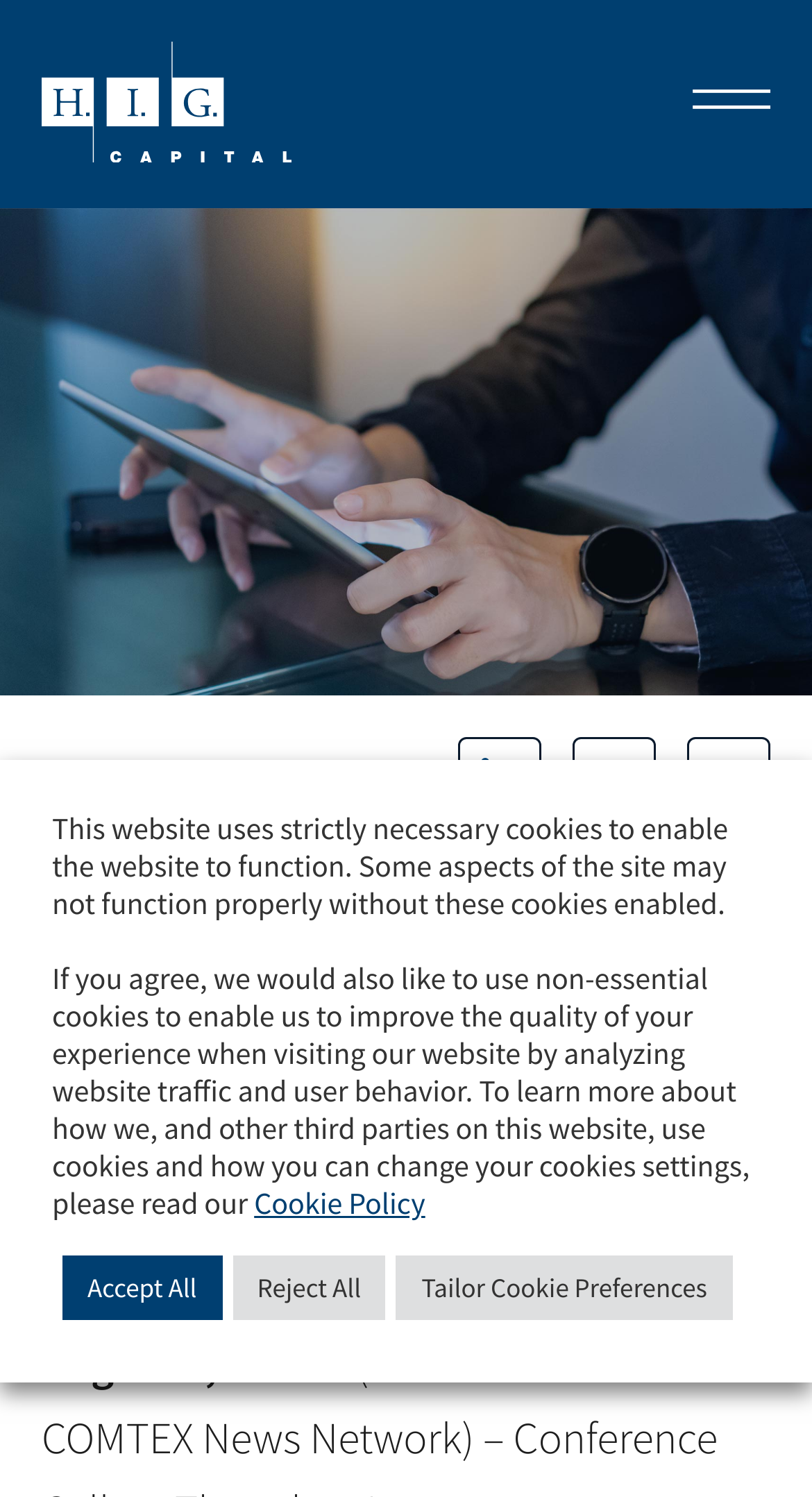Please find the bounding box coordinates of the clickable region needed to complete the following instruction: "View Twitter page". The bounding box coordinates must consist of four float numbers between 0 and 1, i.e., [left, top, right, bottom].

[0.705, 0.492, 0.808, 0.548]